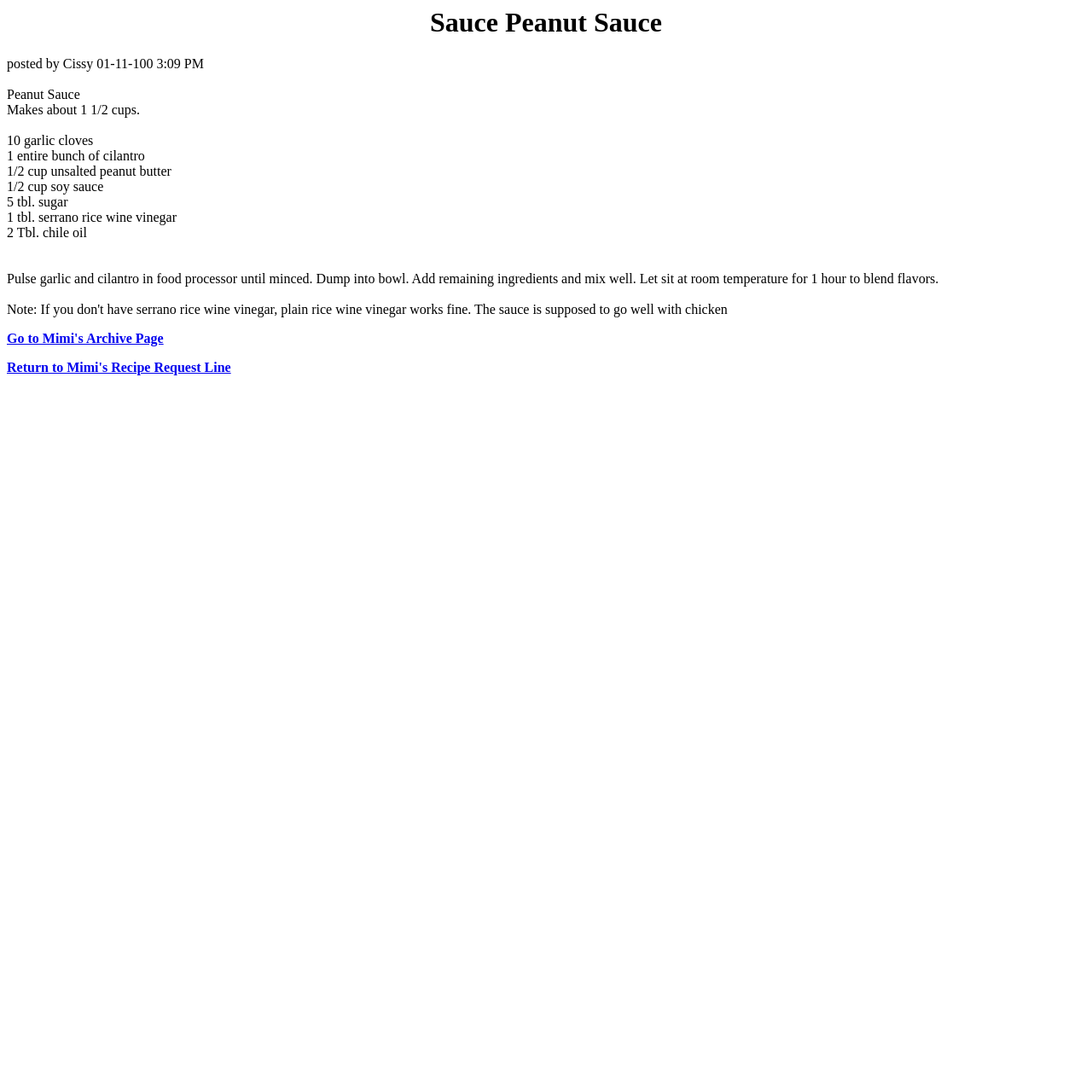What type of vinegar is used in this recipe?
Kindly answer the question with as much detail as you can.

The ingredient list specifies '1 tbl. serrano rice wine vinegar' which is mentioned in the StaticText element with bounding box coordinates [0.006, 0.193, 0.162, 0.206].